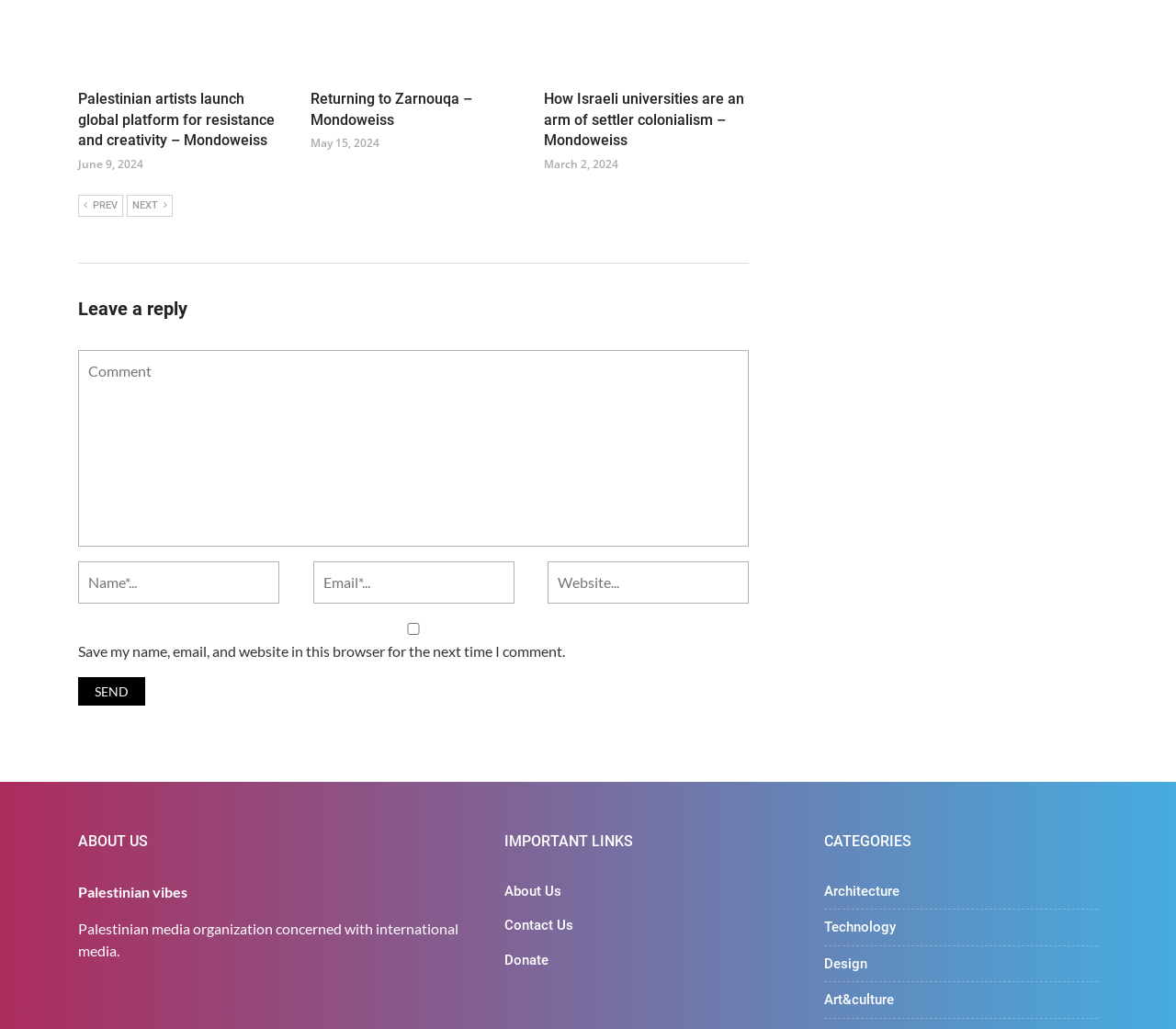What are the categories listed on the webpage? From the image, respond with a single word or brief phrase.

Architecture, Technology, Design, Art&culture